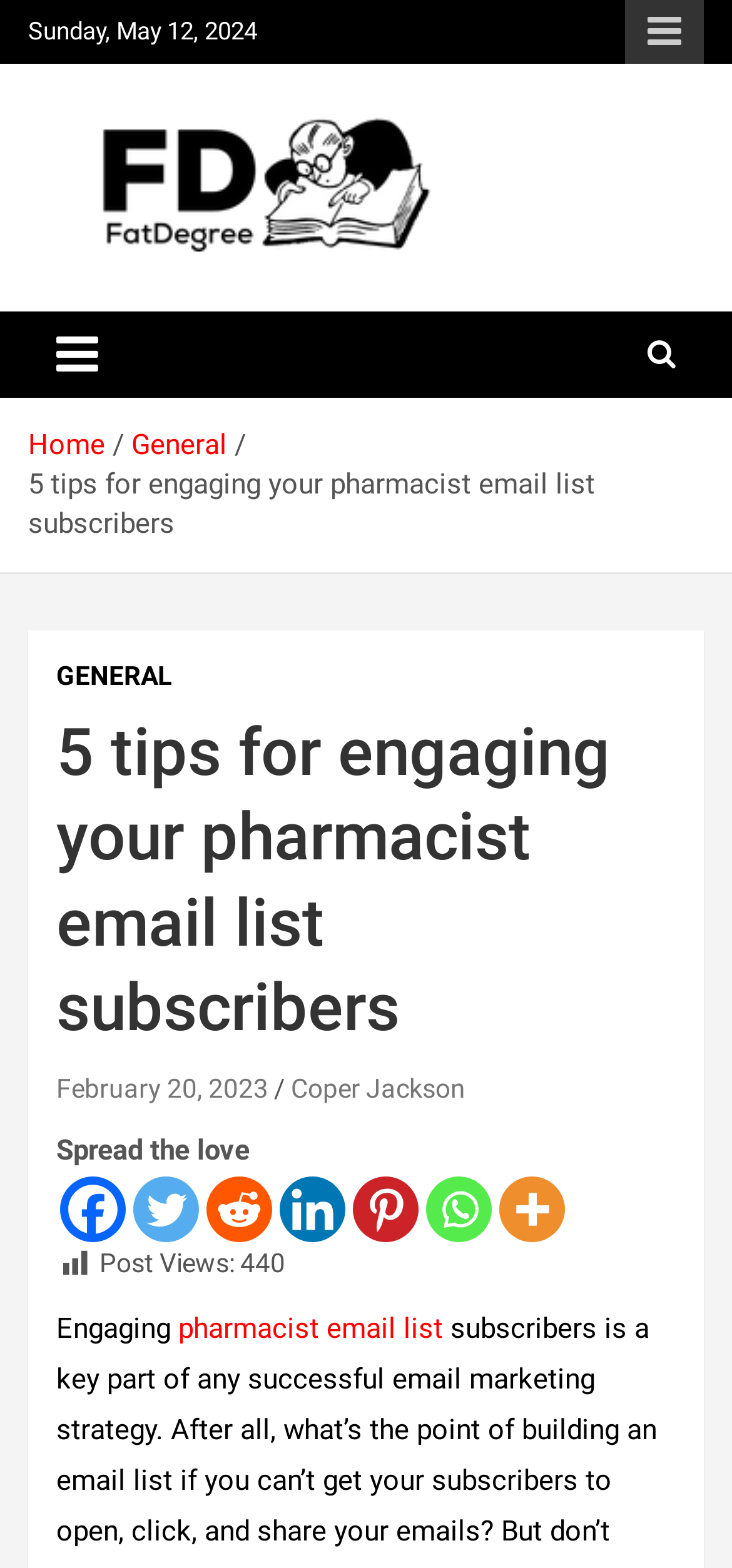How many post views are there?
Identify the answer in the screenshot and reply with a single word or phrase.

440